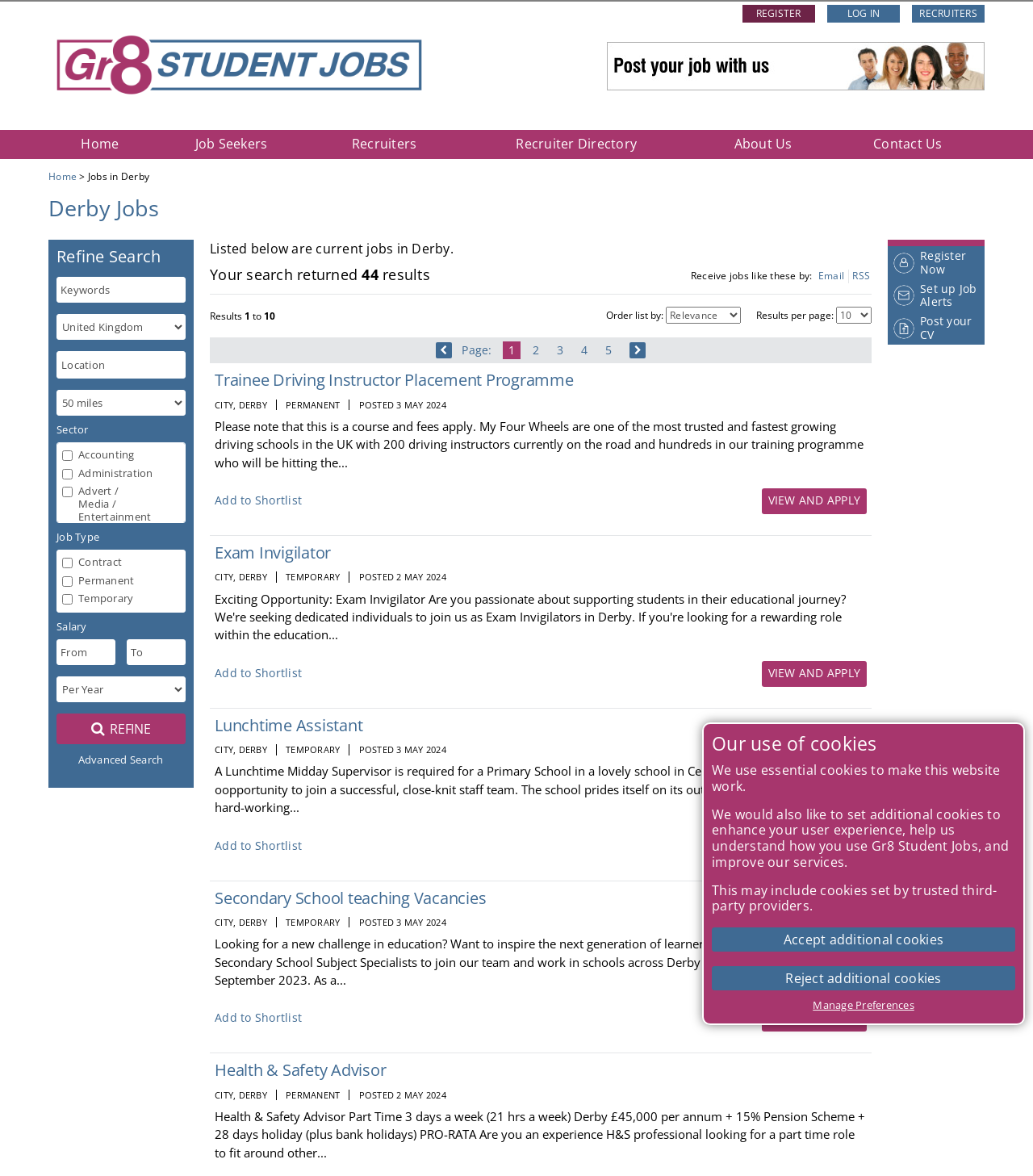What is the default order of the job listings?
Answer the question with a single word or phrase by looking at the picture.

Results per page